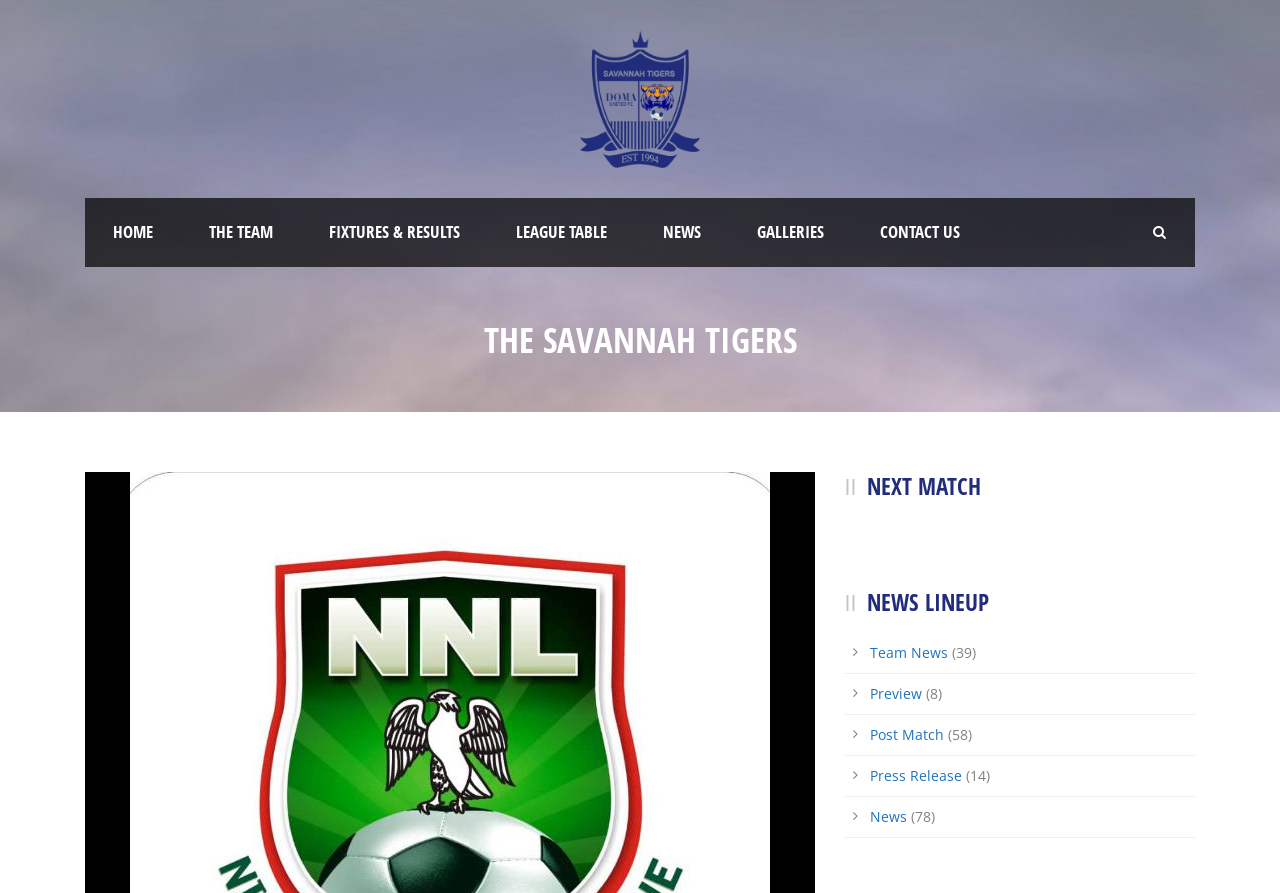Provide the bounding box coordinates of the HTML element described by the text: "Press Release".

[0.68, 0.858, 0.752, 0.879]